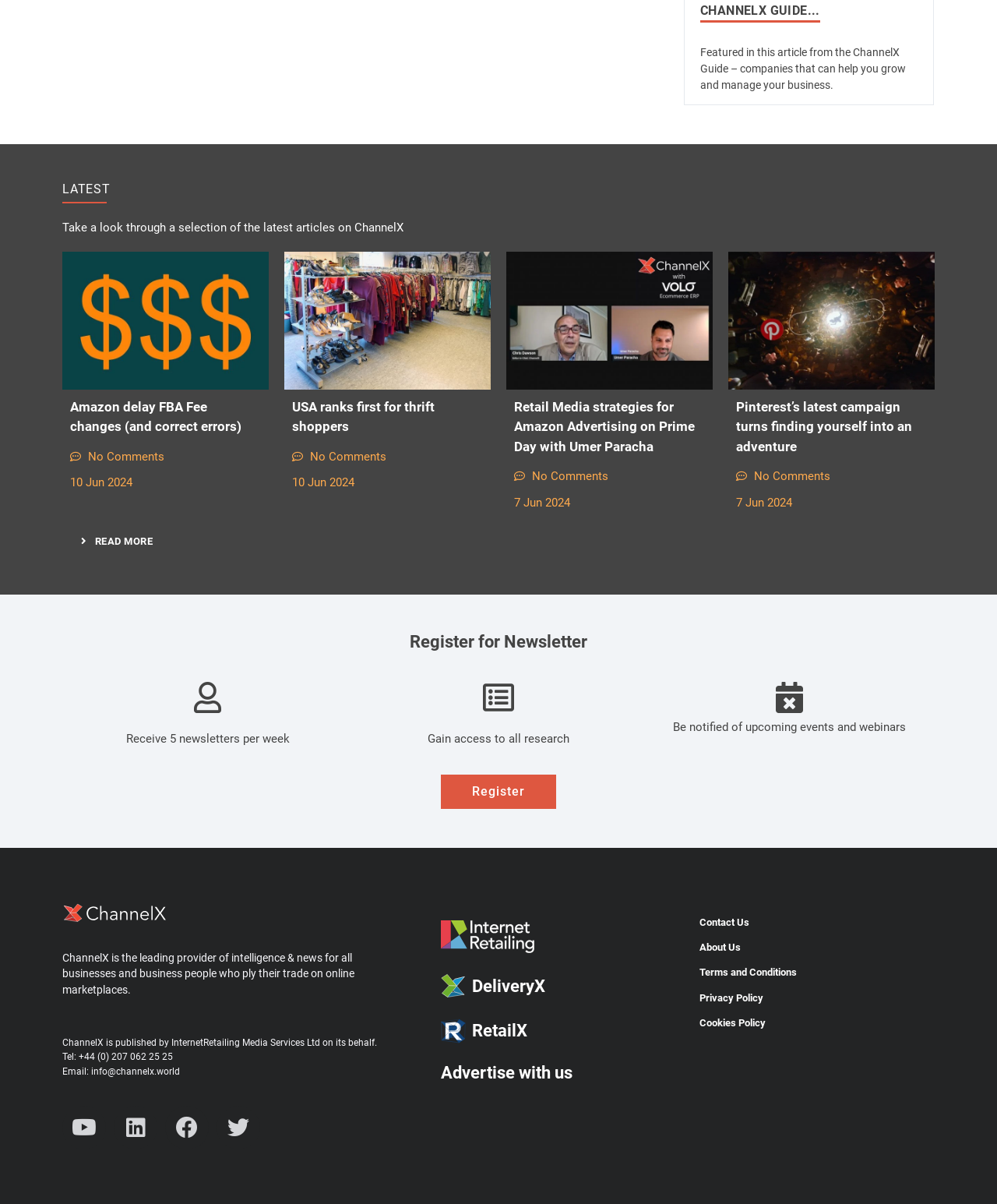Specify the bounding box coordinates of the element's area that should be clicked to execute the given instruction: "Register for the newsletter". The coordinates should be four float numbers between 0 and 1, i.e., [left, top, right, bottom].

[0.442, 0.643, 0.558, 0.672]